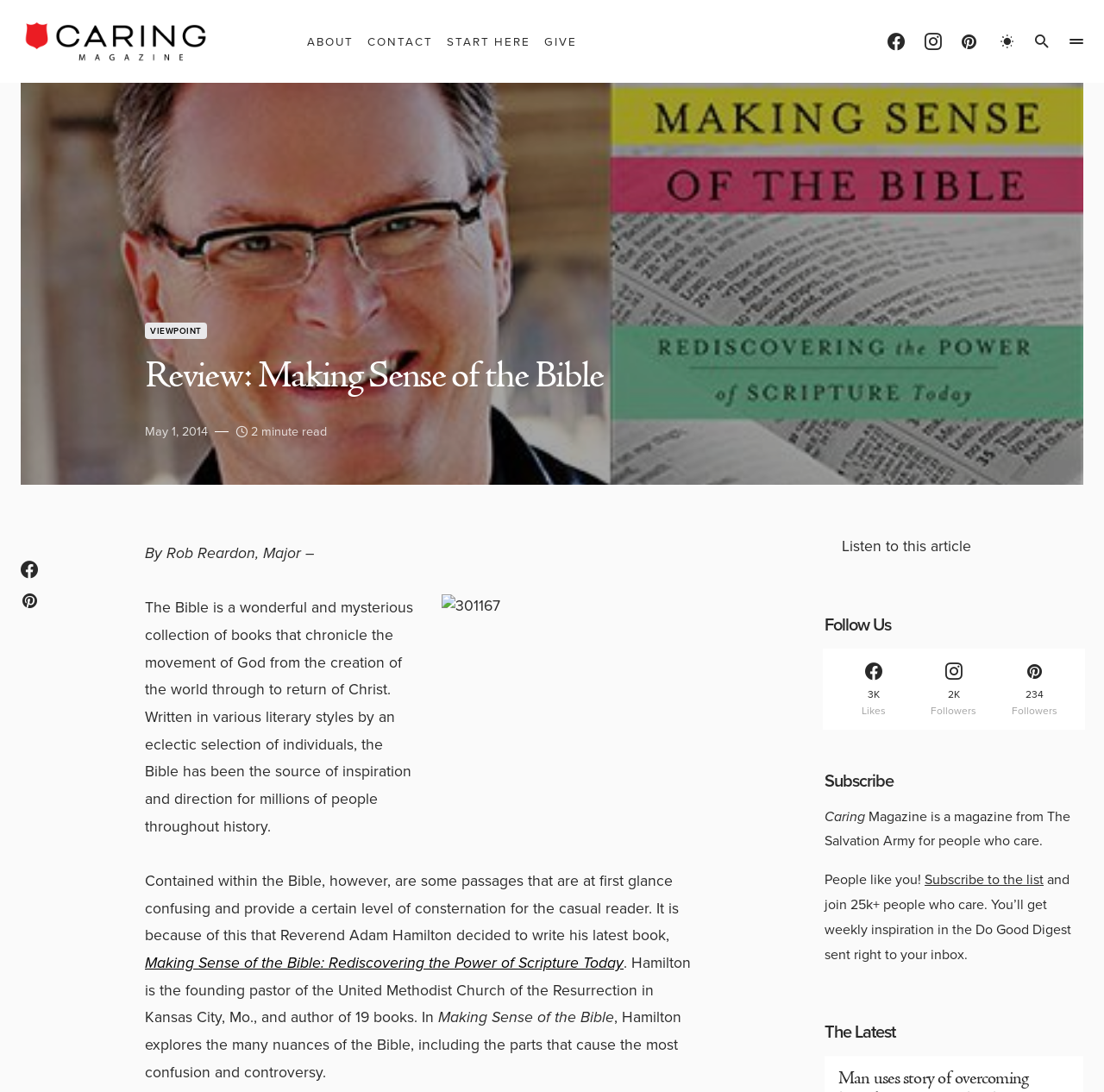Please determine the bounding box coordinates of the area that needs to be clicked to complete this task: 'Click on the Downspout extension link'. The coordinates must be four float numbers between 0 and 1, formatted as [left, top, right, bottom].

None